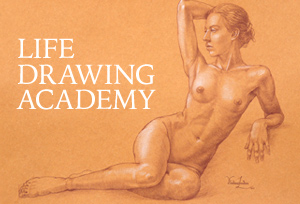Explain the details of the image comprehensively.

The image showcases an elegant drawing from the "Life Drawing Academy," featuring a nude model posed gracefully. The artwork, rendered in warm tones, emphasizes the human form's curves and contours, demonstrating the artist's skill in capturing anatomy and expression. The background is a soft beige, enhancing the artwork's depth and inviting viewers to appreciate the finer details of the figure. Prominent text on the left boldly states "LIFE DRAWING ACADEMY," underscoring its focus on the art of figure drawing. This image represents the academy's commitment to teaching the fundamentals of figure artistry, encouraging students to excel in their techniques through observation and practice.